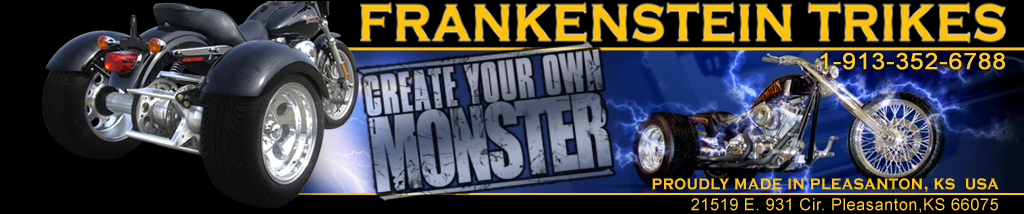Describe every aspect of the image in detail.

The image showcases the branding and promotional material for "Frankenstein Trikes," featuring a striking design that highlights their custom trike kits. The image displays an impressive trike in the foreground with sleek, modern lines and shiny chrome components, positioned to captivate potential customers. The vibrant yellow and black color scheme emphasizes the brand's edgy identity, with the bold text "CREATE YOUR OWN MONSTER" inviting enthusiasts to personalize their ride. Further information, including the contact number "1-913-352-6788," reinforces the accessibility of their services. Proudly proclaiming its origin, the logo mentions "PROUDLY MADE IN PLEASANTON, KS USA," alongside the address, ensuring that customers know where to find their products. The overall composition is designed to evoke excitement and encourage exploration into the world of customized trike riding.